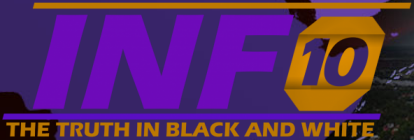What is the dominant color of the background?
Look at the image and answer the question with a single word or phrase.

Dark